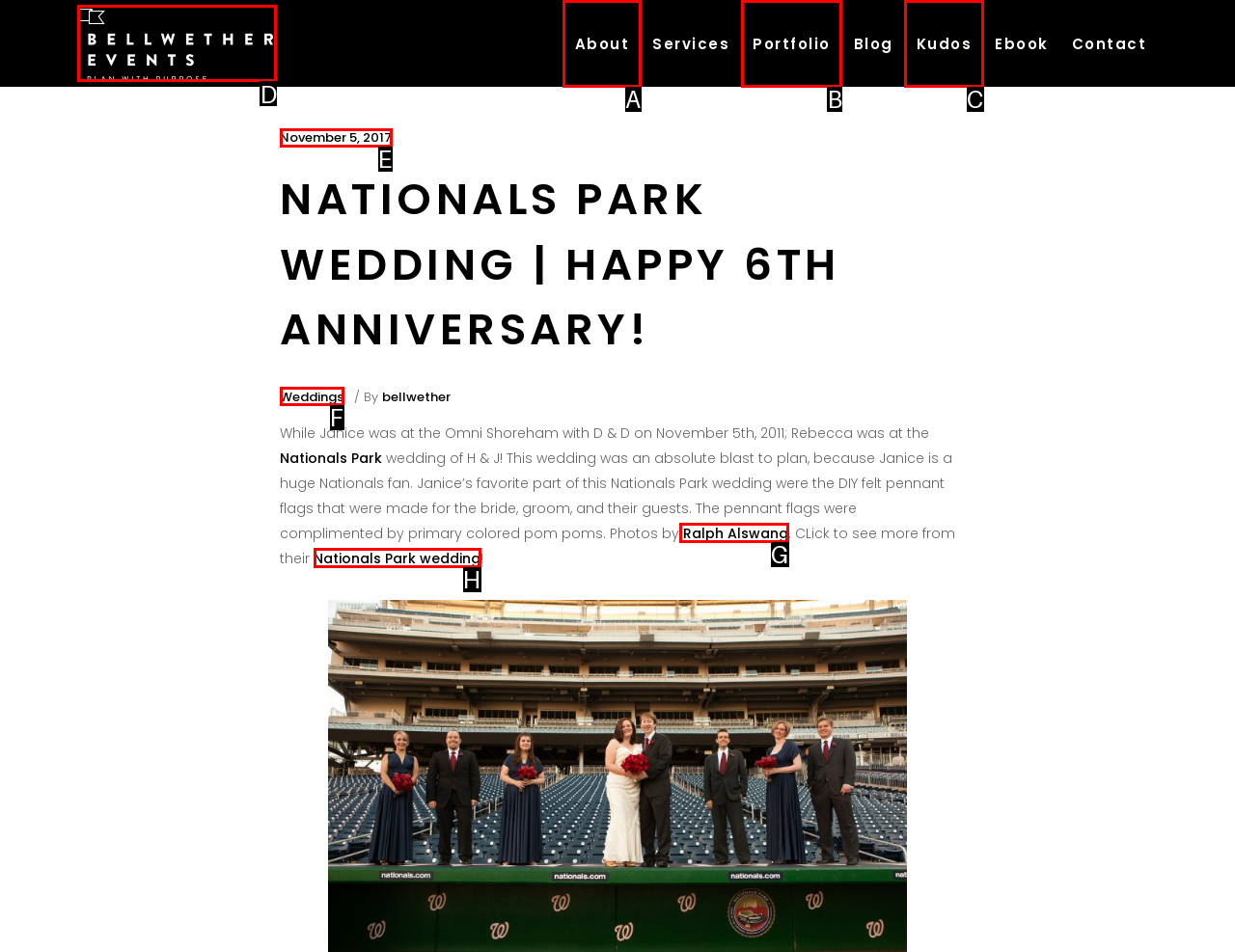Please identify the correct UI element to click for the task: Click the logo Respond with the letter of the appropriate option.

D